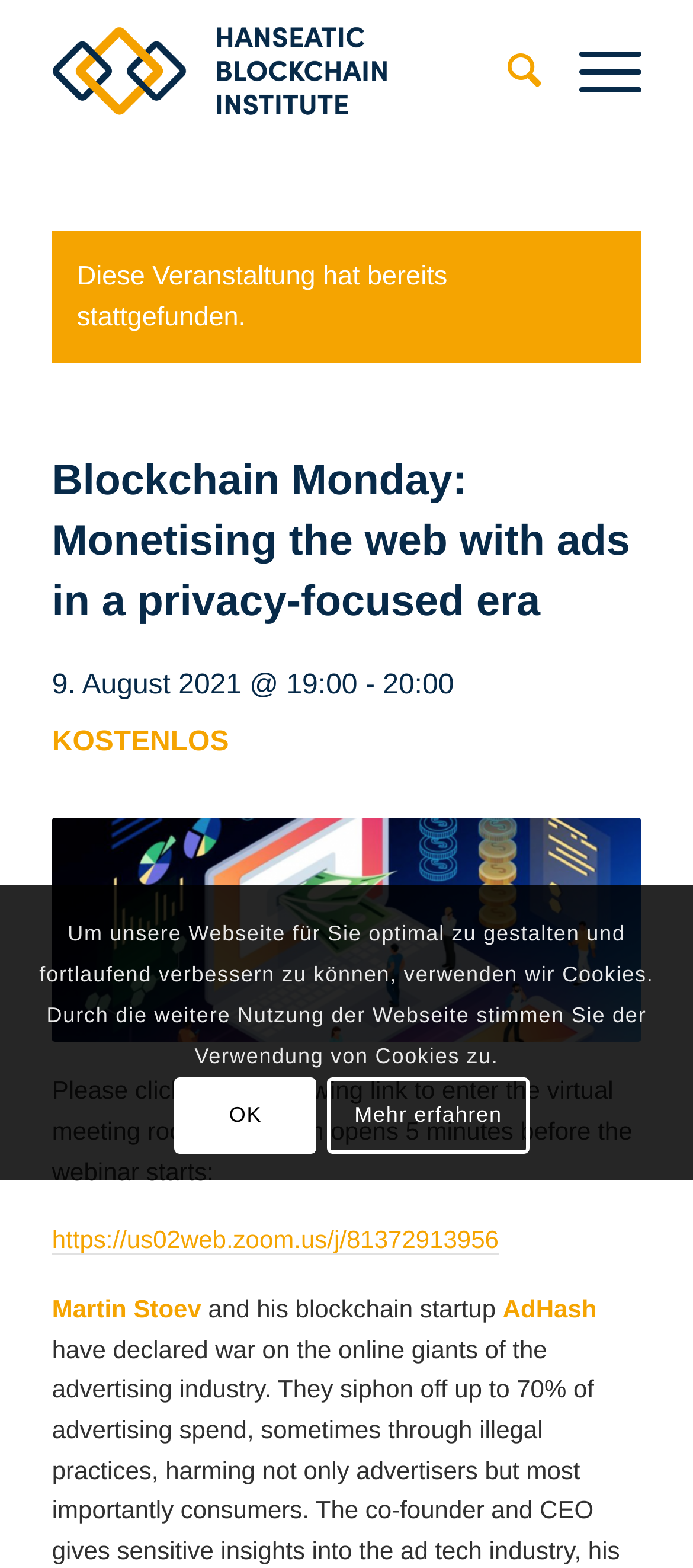Determine the bounding box coordinates for the HTML element described here: "CANADA".

None